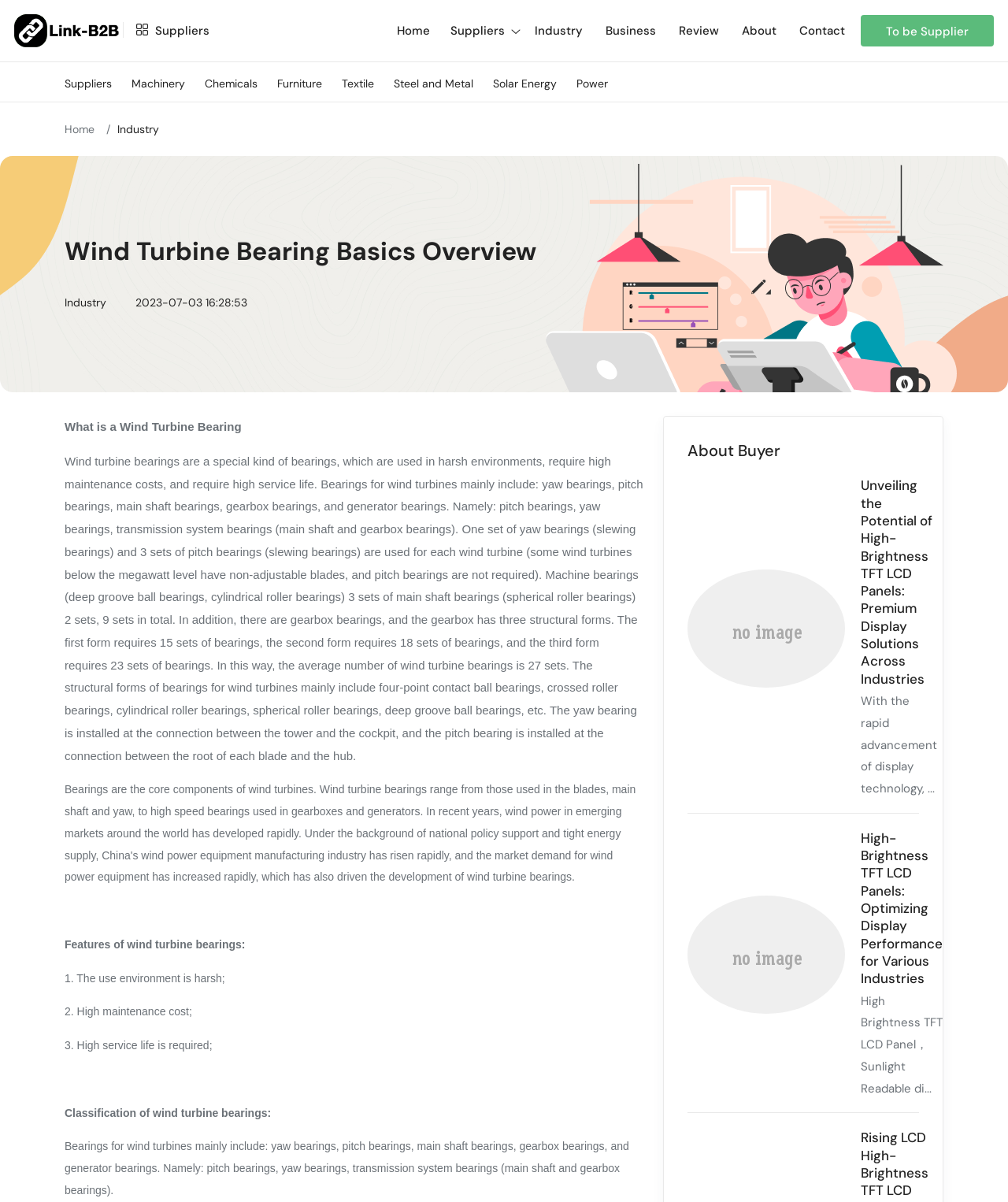Given the webpage screenshot and the description, determine the bounding box coordinates (top-left x, top-left y, bottom-right x, bottom-right y) that define the location of the UI element matching this description: parent_node: Suppliers aria-label="Close submenu"

[0.0, 0.0, 0.039, 0.039]